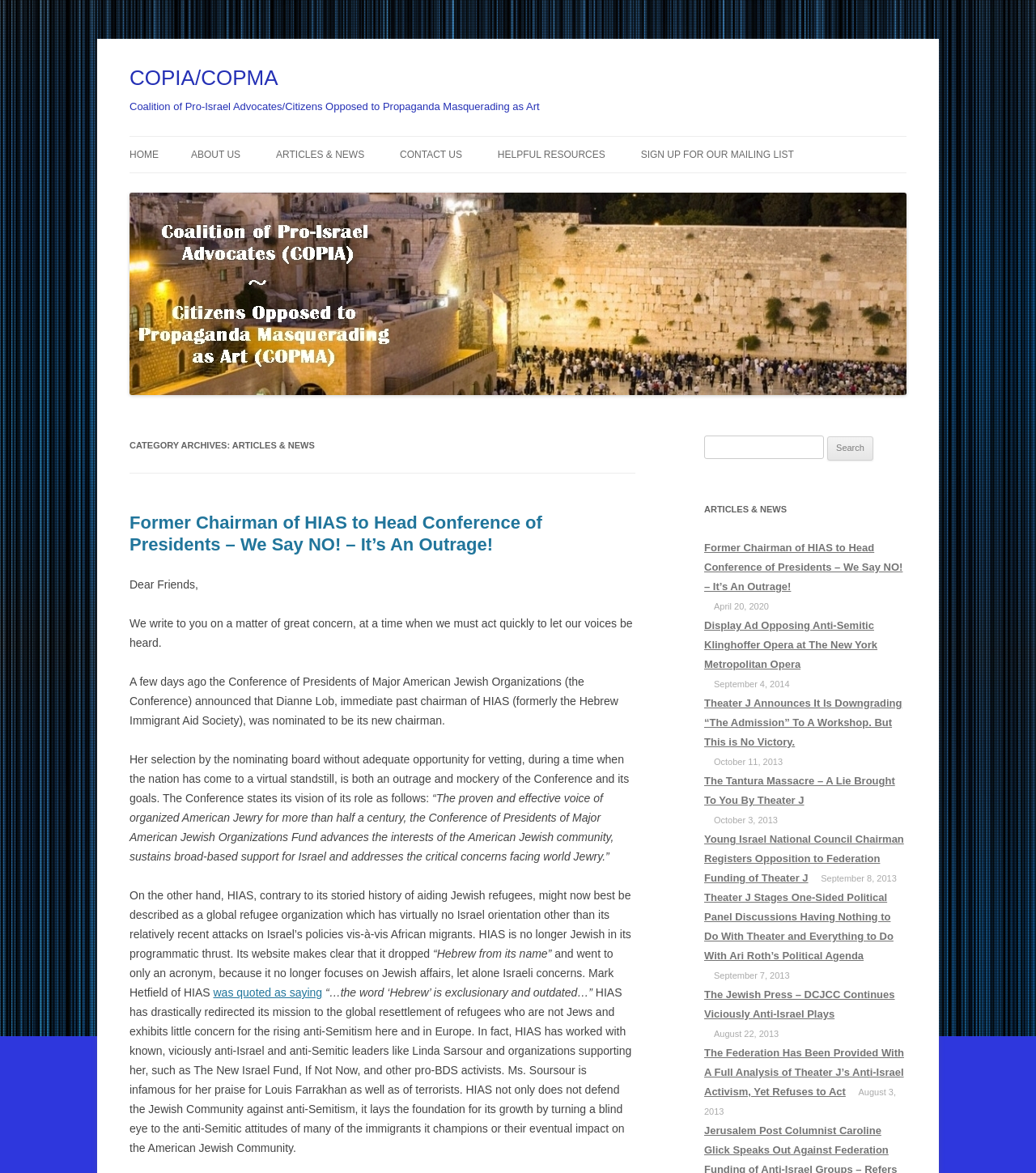Can you find the bounding box coordinates for the element to click on to achieve the instruction: "Click on the CONTACT US link"?

[0.386, 0.117, 0.446, 0.147]